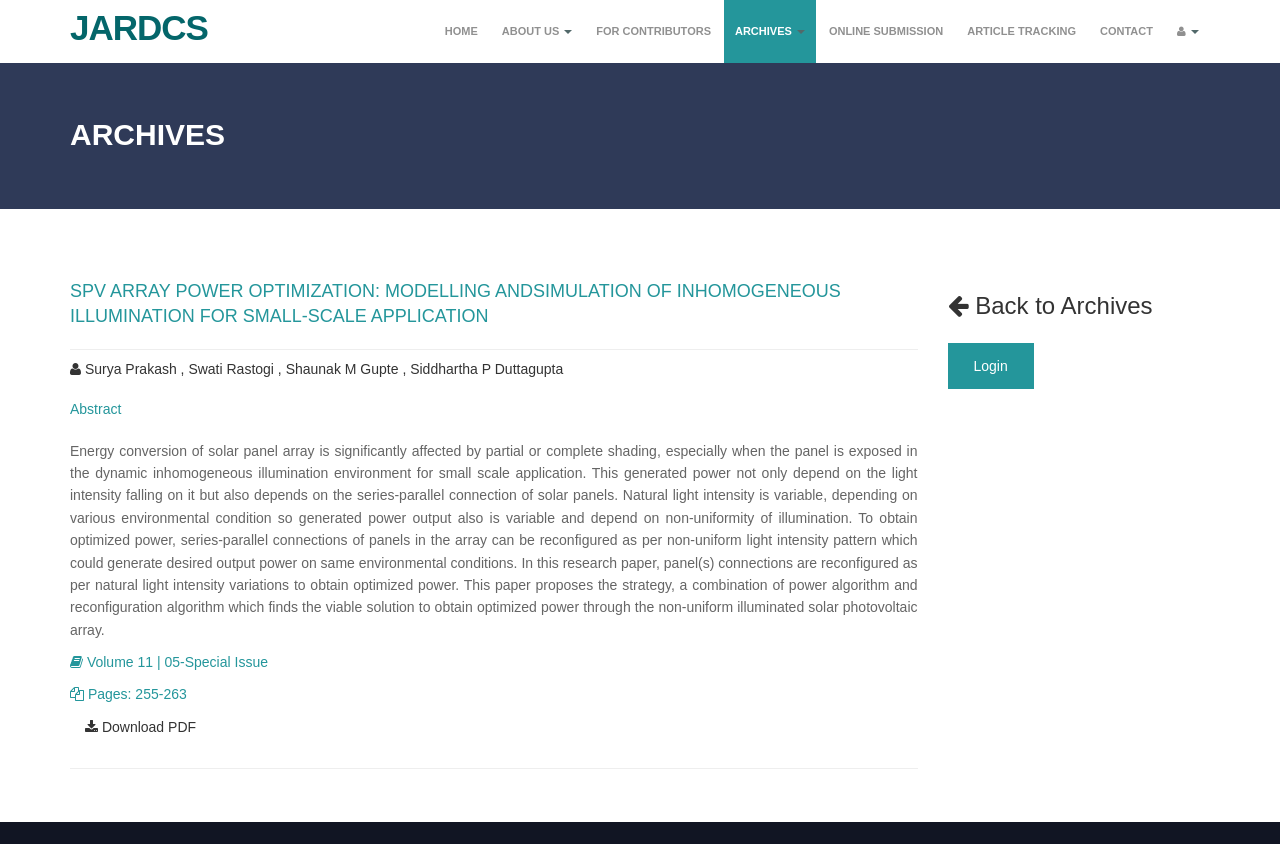Using the information shown in the image, answer the question with as much detail as possible: What is the main topic of this research paper?

The main topic of this research paper is SPV array power optimization, which is evident from the title of the paper and the abstract that discusses the optimization of power output from solar panels in inhomogeneous illumination environments.